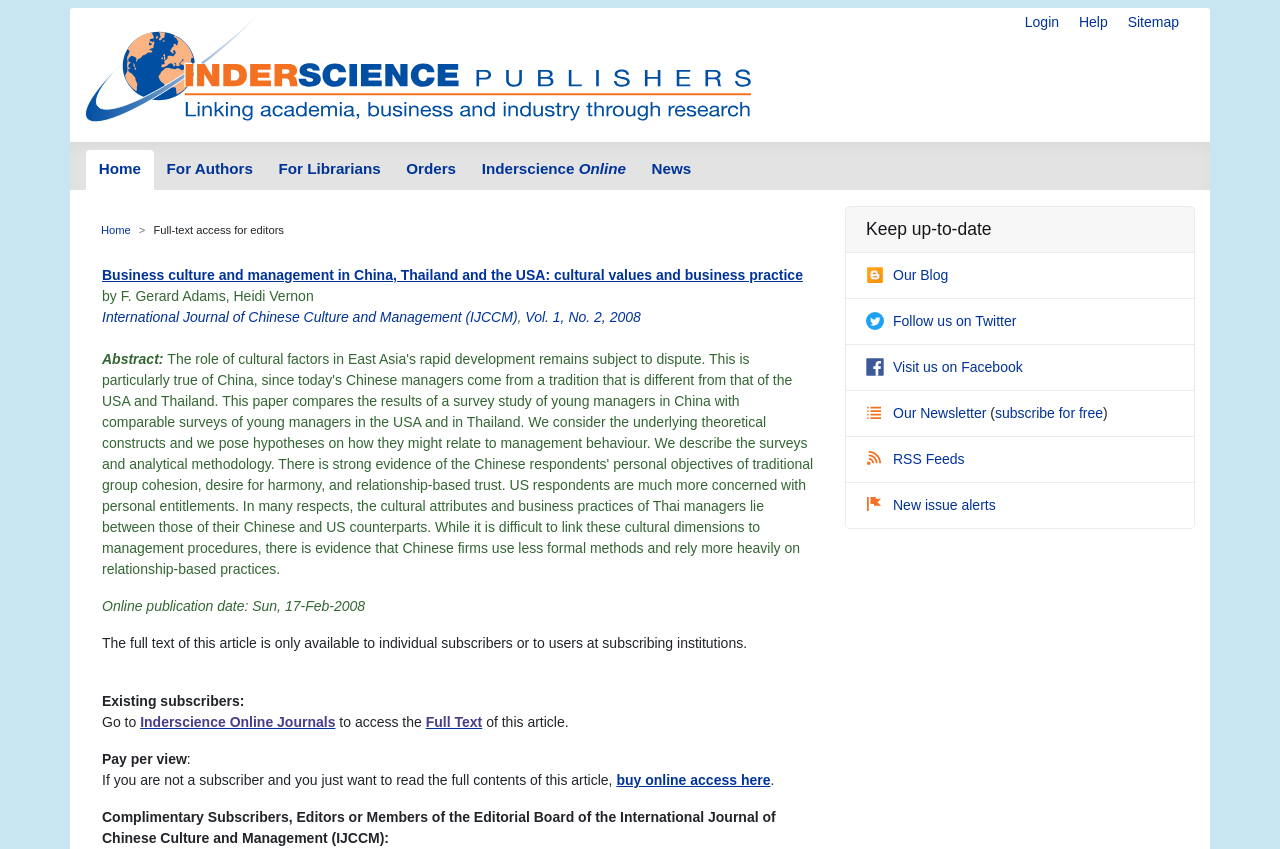Identify the bounding box of the UI element described as follows: "New issue alerts". Provide the coordinates as four float numbers in the range of 0 to 1 [left, top, right, bottom].

[0.677, 0.585, 0.778, 0.604]